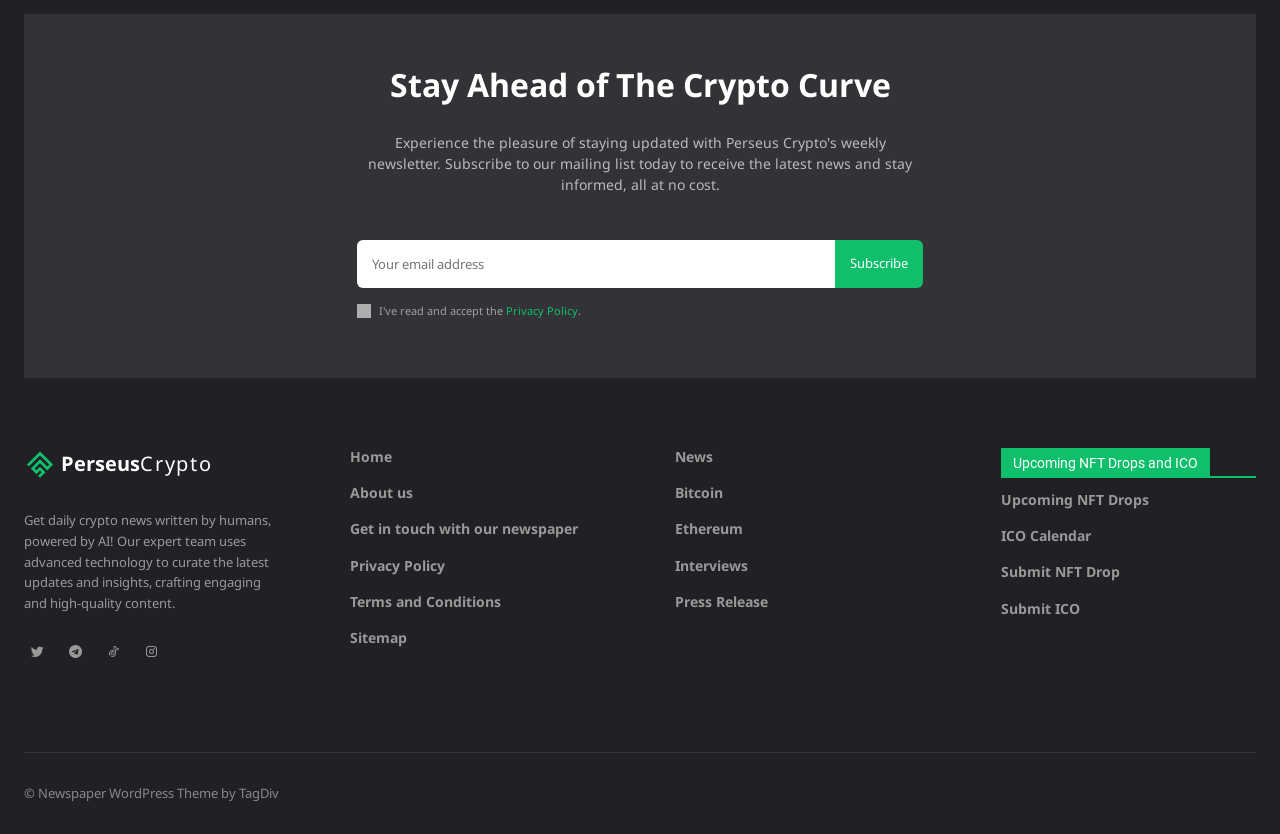What can be submitted on the website?
Using the visual information, reply with a single word or short phrase.

NFT Drop and ICO